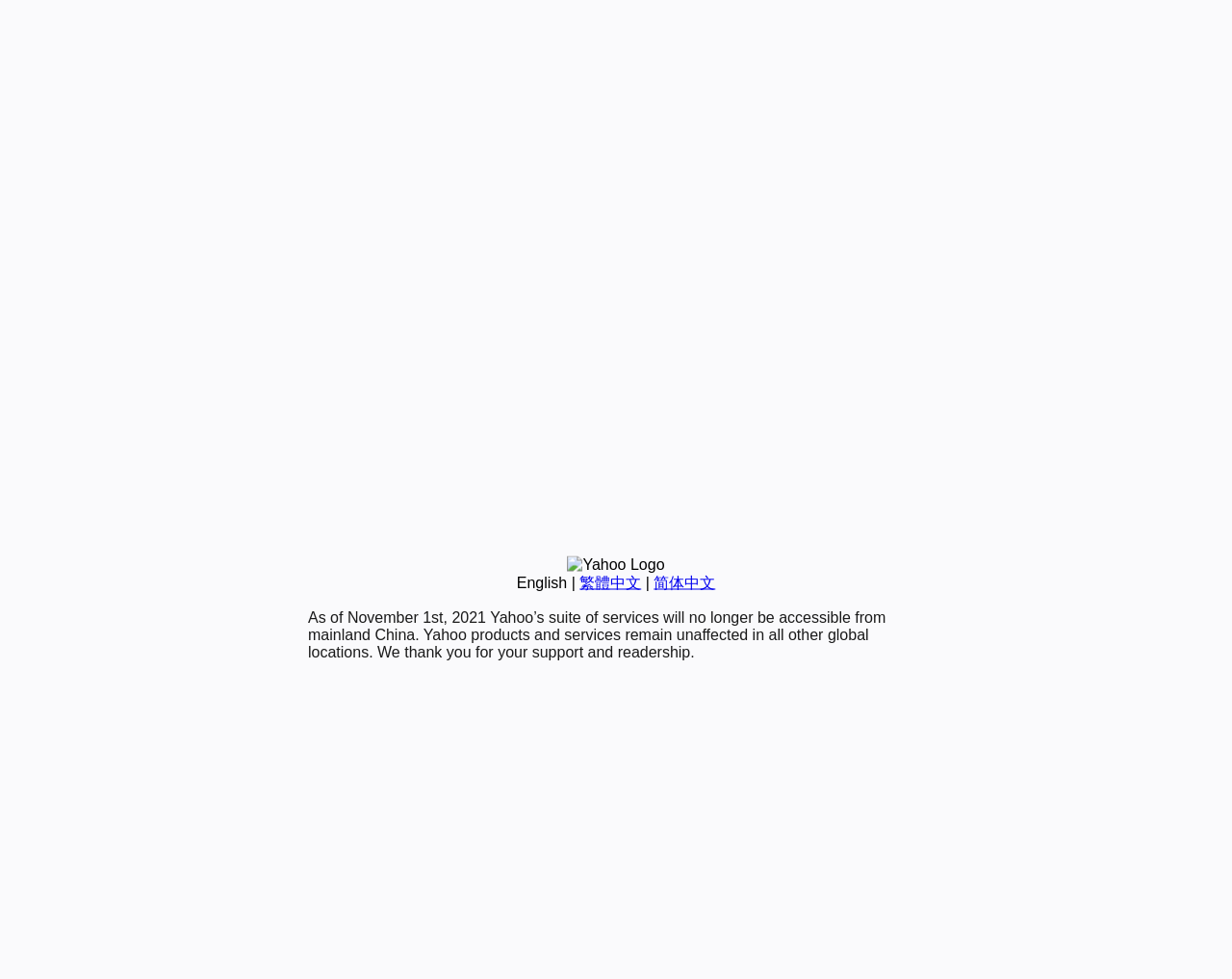Bounding box coordinates are to be given in the format (top-left x, top-left y, bottom-right x, bottom-right y). All values must be floating point numbers between 0 and 1. Provide the bounding box coordinate for the UI element described as: 繁體中文

[0.47, 0.587, 0.52, 0.603]